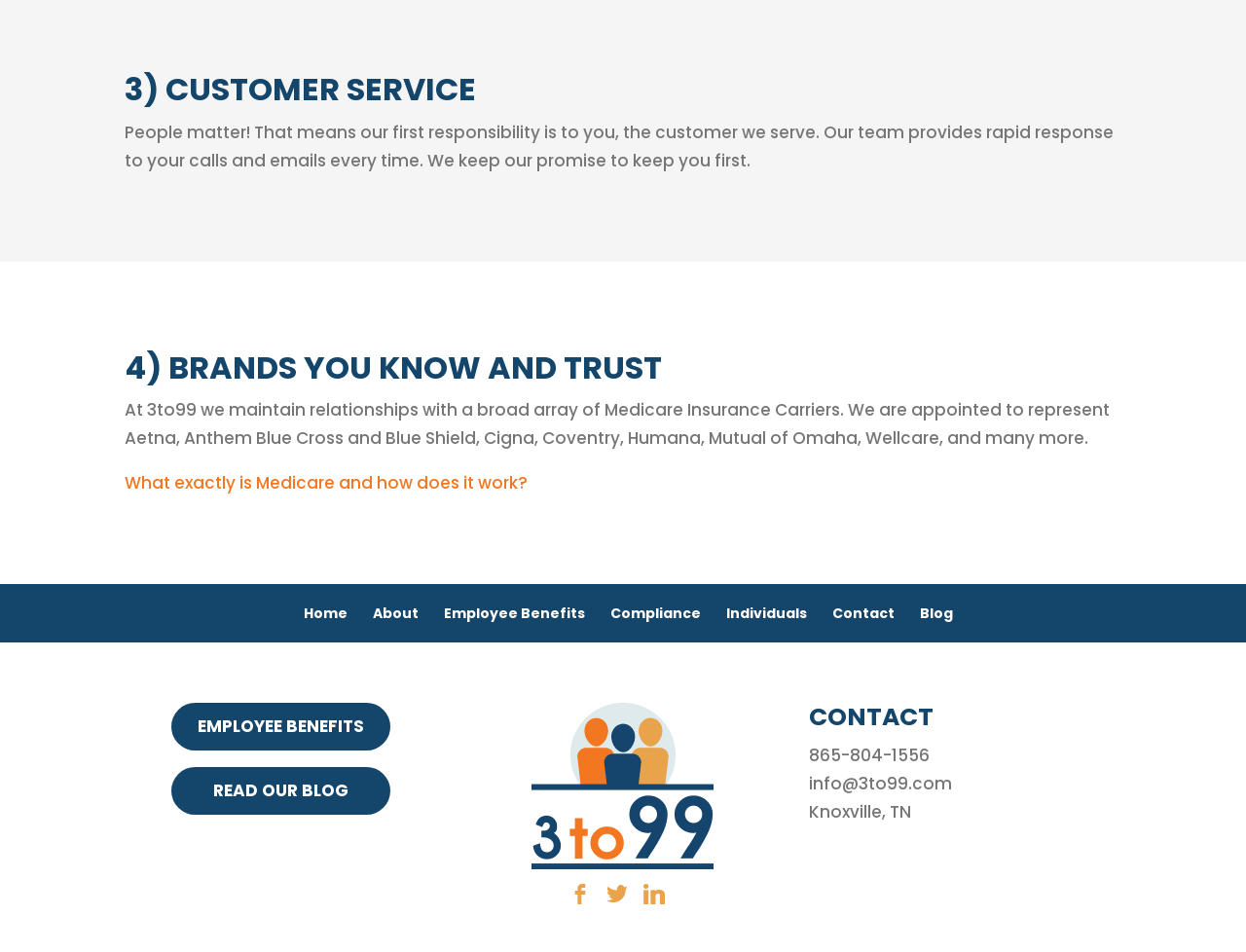What is the first responsibility of the team?
Offer a detailed and full explanation in response to the question.

According to the StaticText element with the text 'People matter! That means our first responsibility is to you, the customer we serve.', the team's first responsibility is to the customer.